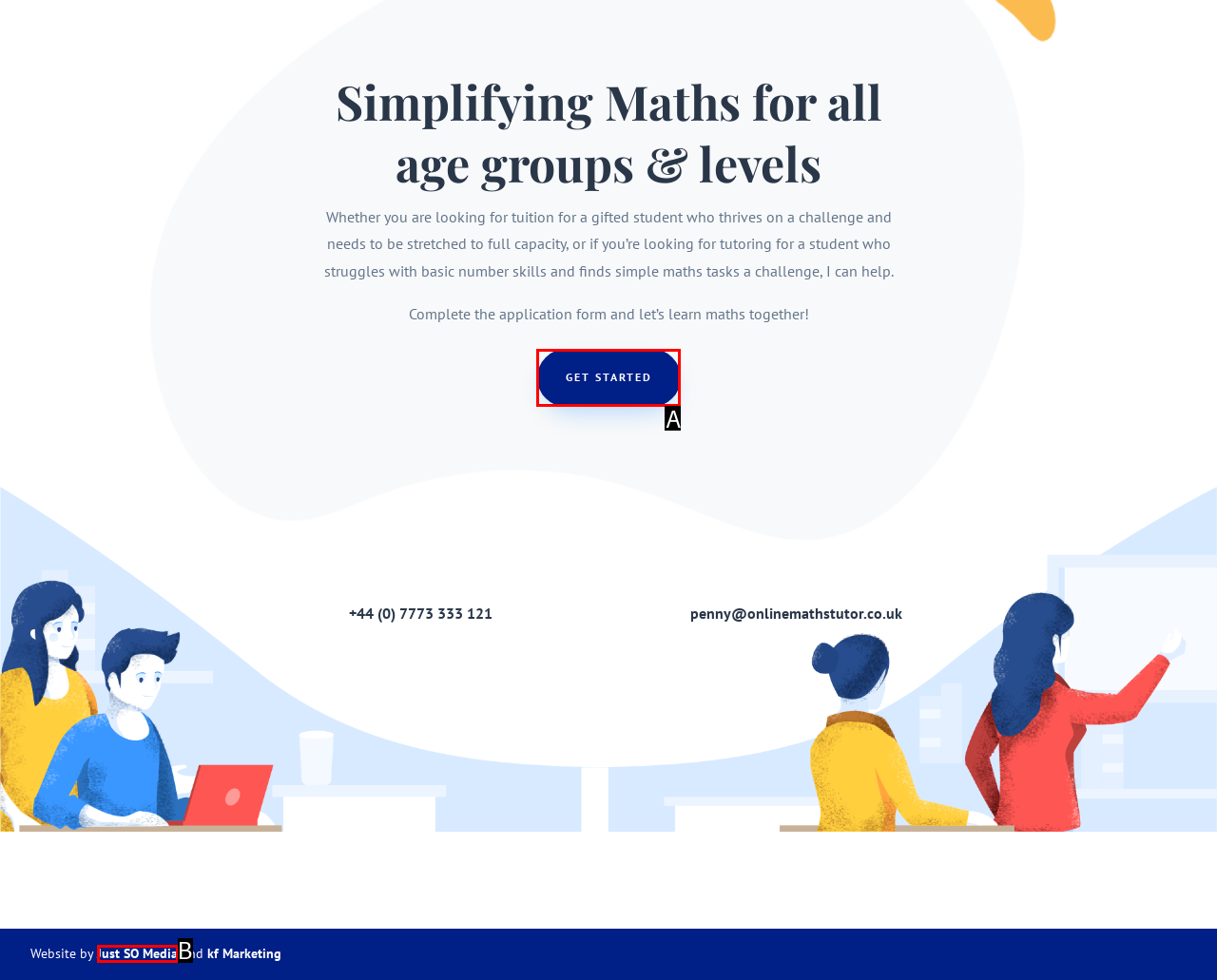Determine which HTML element fits the description: Just SO Media. Answer with the letter corresponding to the correct choice.

B